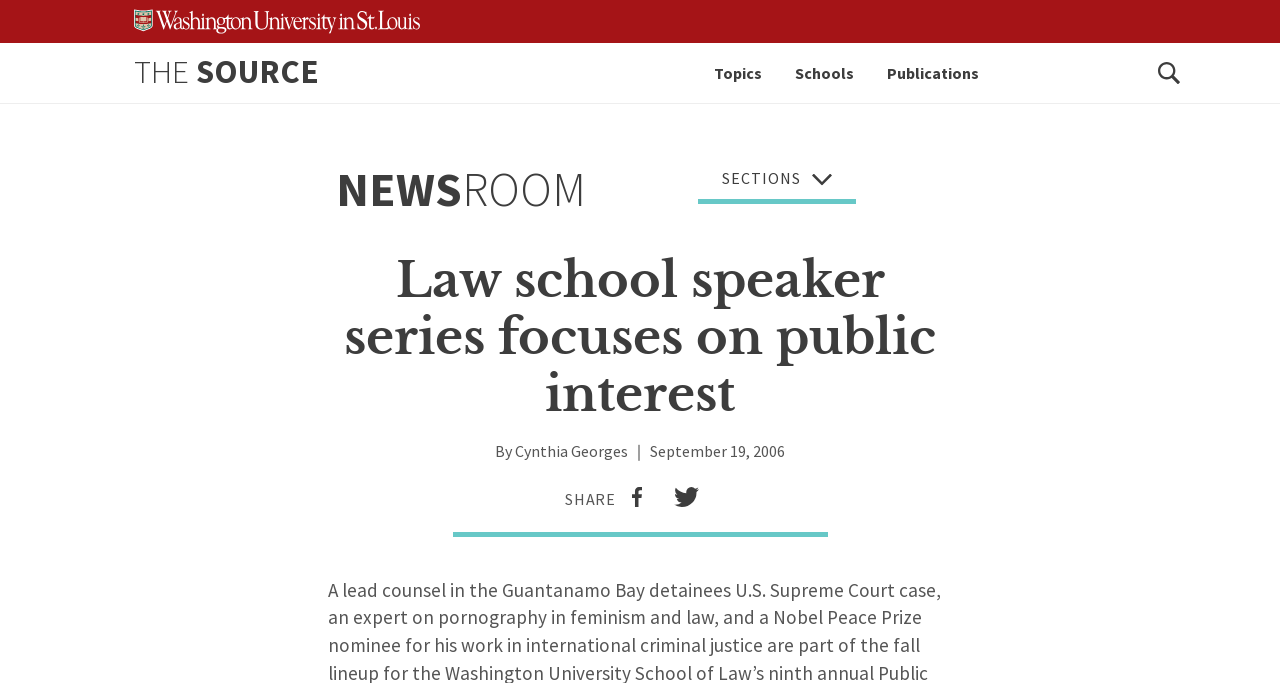Determine the bounding box coordinates of the clickable element necessary to fulfill the instruction: "Share on facebook". Provide the coordinates as four float numbers within the 0 to 1 range, i.e., [left, top, right, bottom].

[0.481, 0.712, 0.514, 0.751]